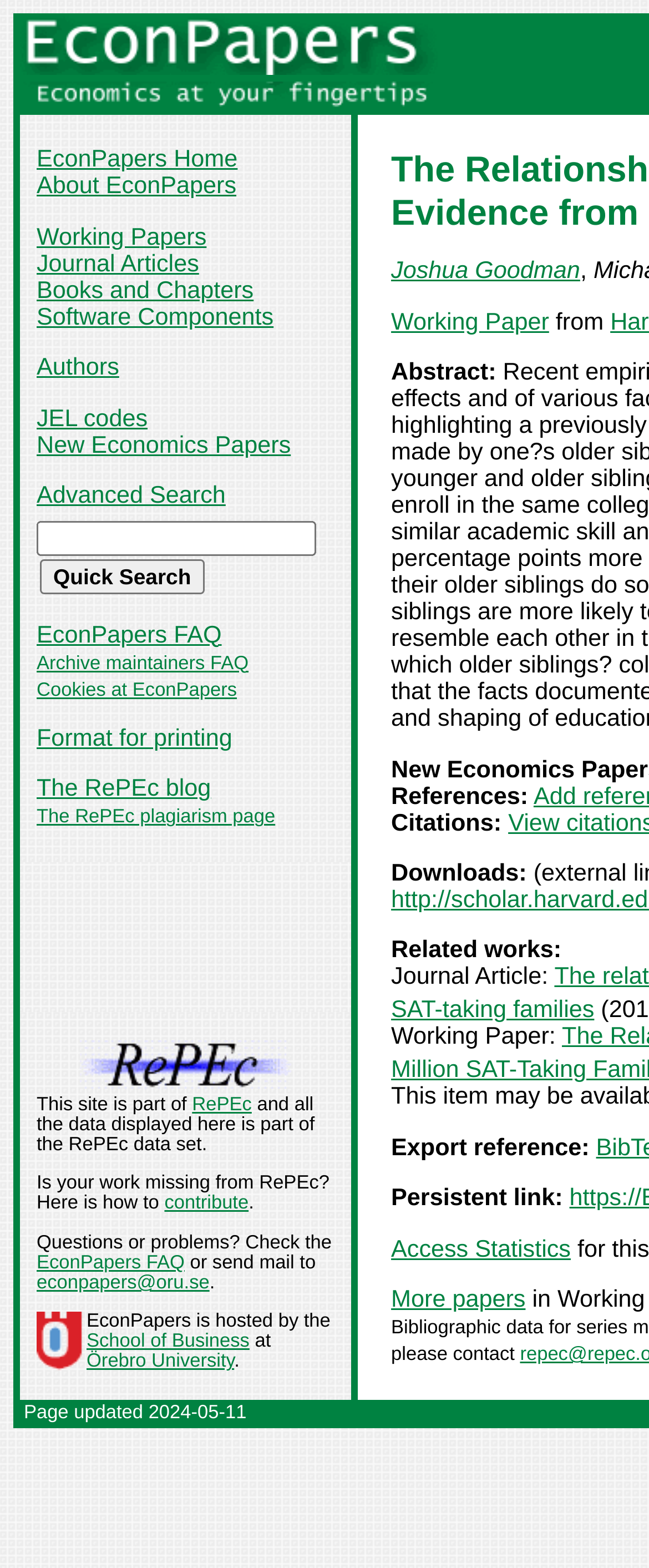Who are the authors of the paper?
Using the image as a reference, give an elaborate response to the question.

The authors of the paper can be found in the section below the title, where it is written as 'By Joshua Goodman, Michael Hurwitz, Jonathan Smith and Julia Fox'.